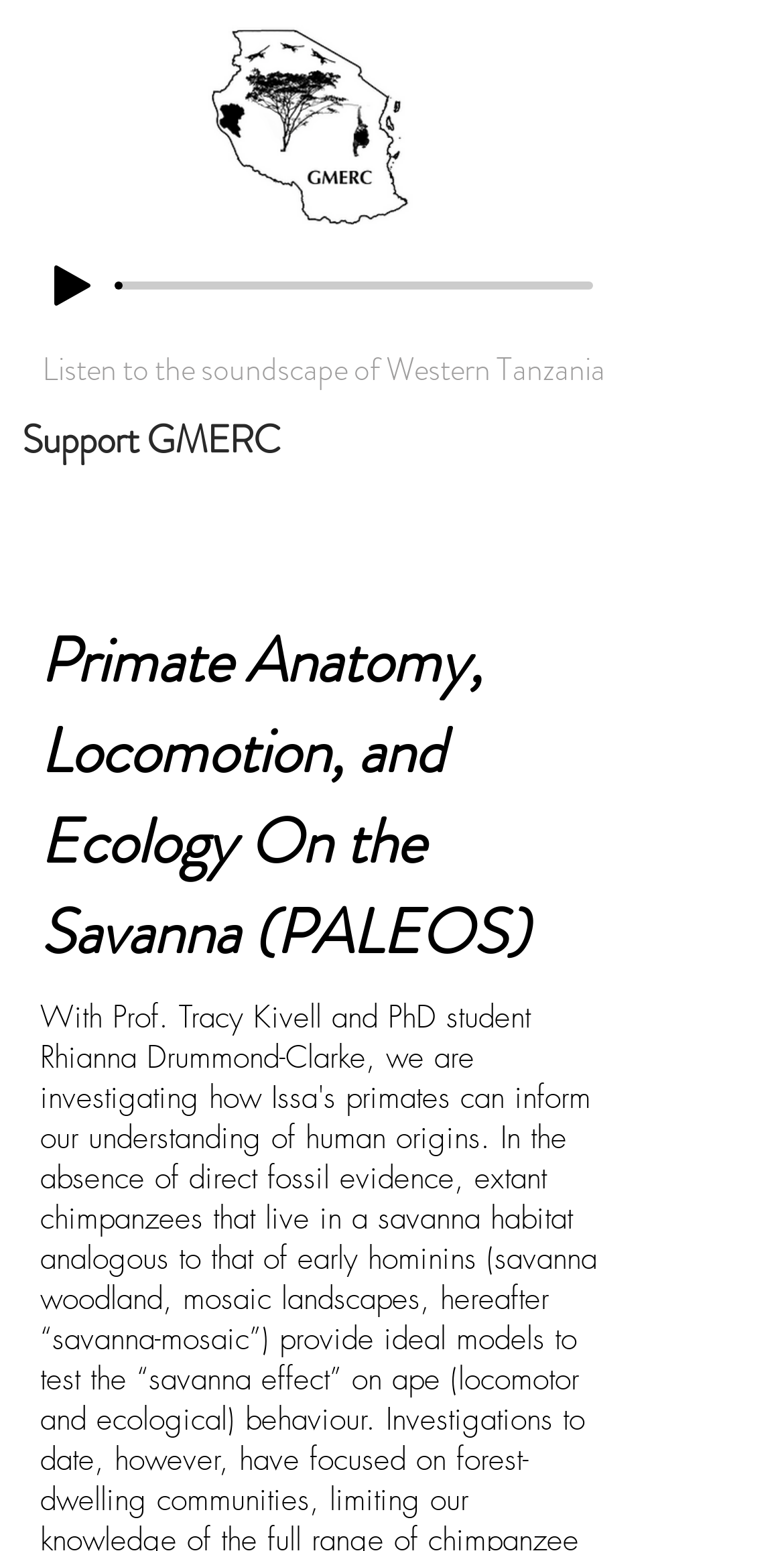Provide a thorough description of the webpage's content and layout.

The webpage is titled "PALEOS | GMERC" and features a GMERC logo image at the top left corner, taking up about half of the screen's width. Below the logo, there is a heading that reads "Support GMERC". 

To the right of the logo, there is a "Play" button with a small image inside it. Below the button, there is a progress bar that spans across most of the screen's width, accompanied by a horizontal slider. The progress bar and slider are likely used to control the playback of an audio file.

Further down the page, there is a heading that reads "Listen to the soundscape of Western Tanzania". Below this heading, there is a subheading that provides more information about the "Primate Anatomy, Locomotion, and Ecology On the Savanna (PALEOS)" project.